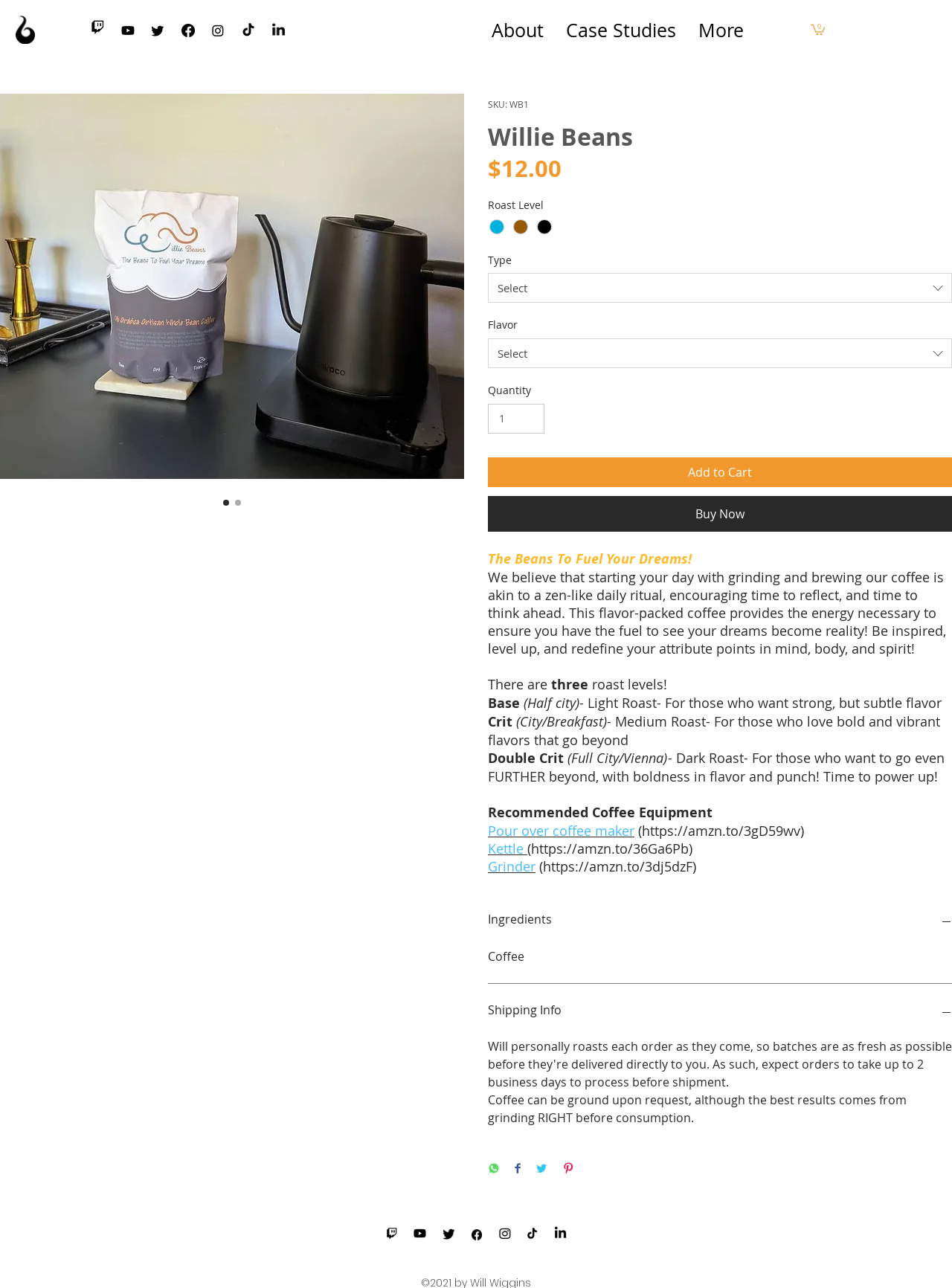Answer the question using only one word or a concise phrase: What is the recommended coffee equipment?

Pour over coffee maker, Kettle, Grinder